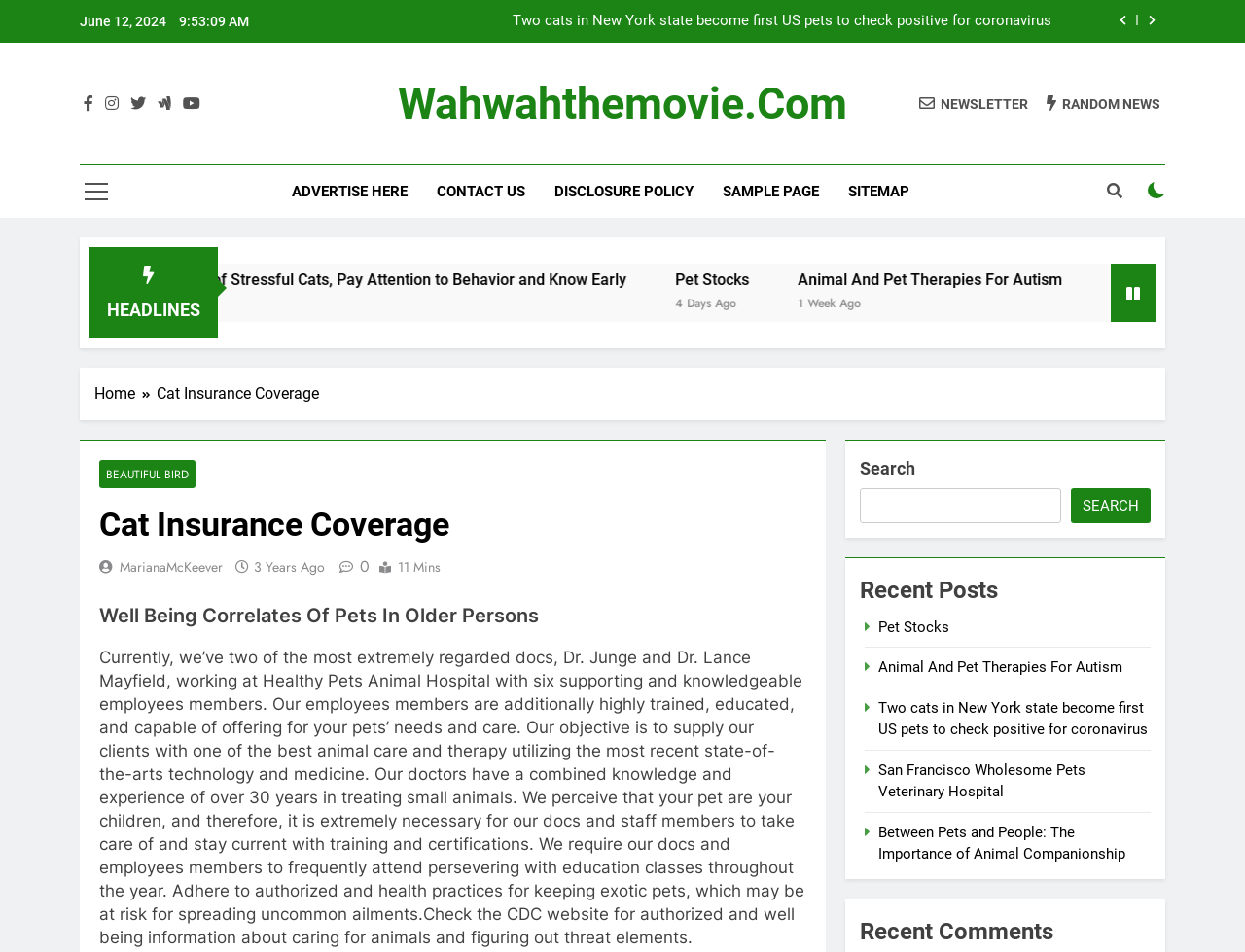Determine the bounding box coordinates of the clickable area required to perform the following instruction: "Check Recent Posts". The coordinates should be represented as four float numbers between 0 and 1: [left, top, right, bottom].

[0.691, 0.602, 0.924, 0.638]